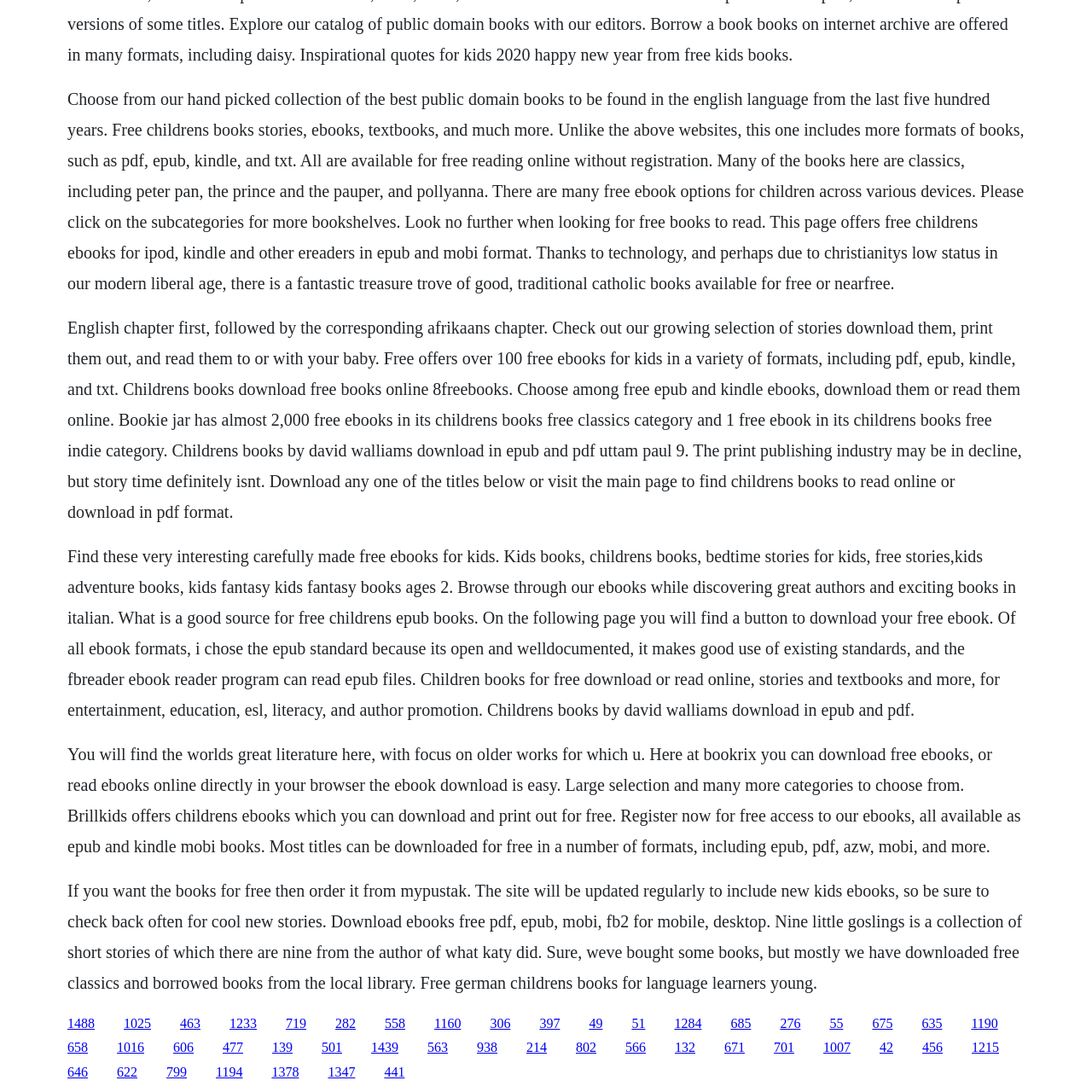Could you provide the bounding box coordinates for the portion of the screen to click to complete this instruction: "Explore the selection of free epub and kindle ebooks"?

[0.113, 0.93, 0.138, 0.943]